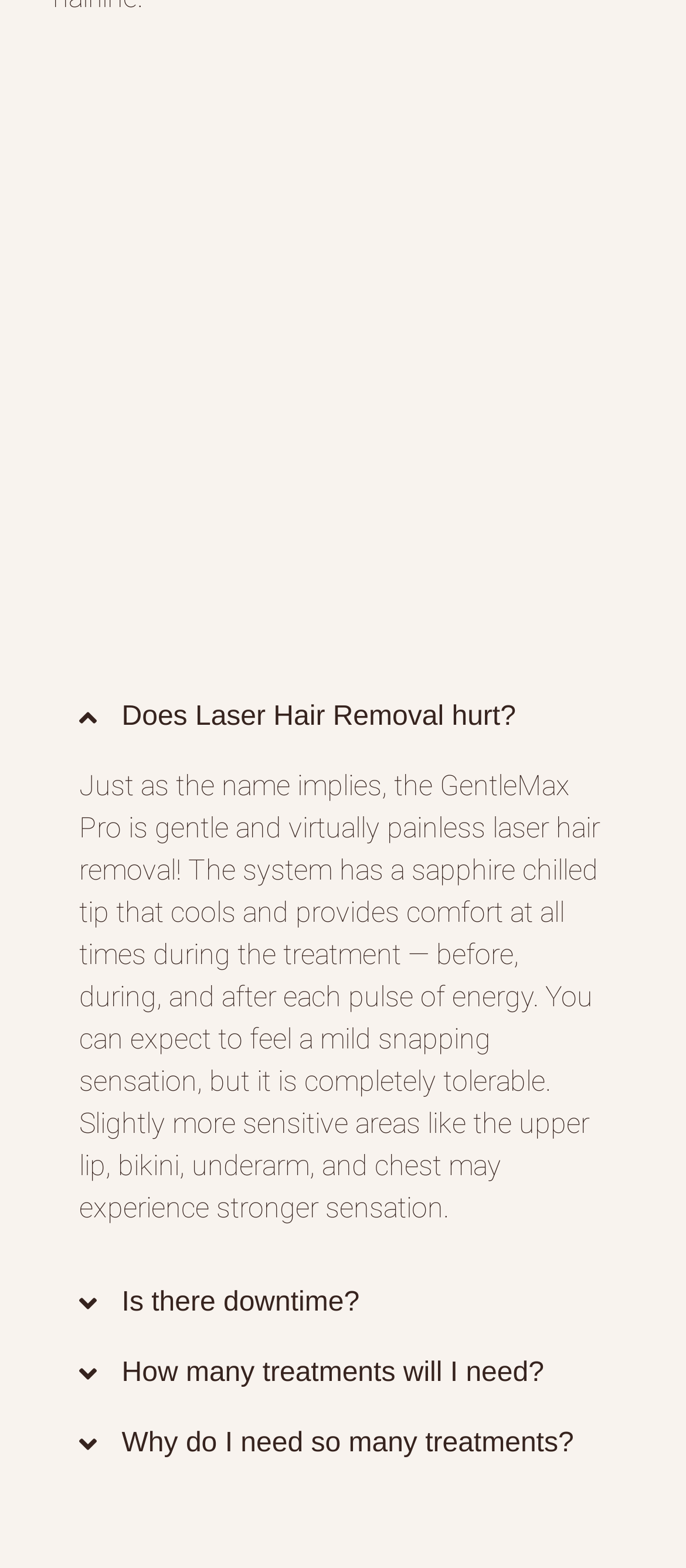Give a one-word or phrase response to the following question: What sensation can you expect during laser hair removal?

Mild snapping sensation